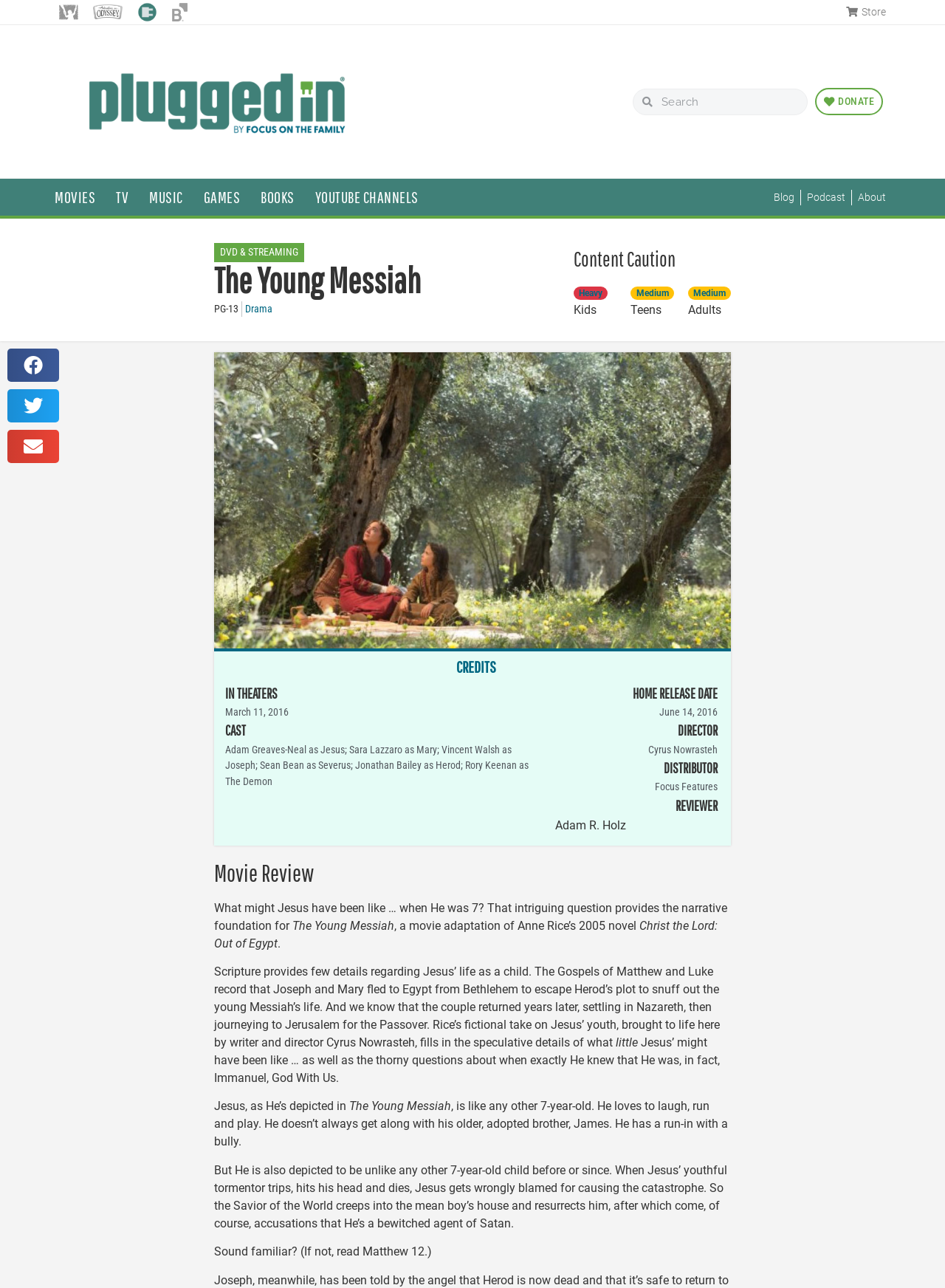What is the rating of the movie?
Using the information presented in the image, please offer a detailed response to the question.

I found the answer by looking at the link 'PG-13' which is located near the heading 'The Young Messiah' and is likely to be the rating of the movie.